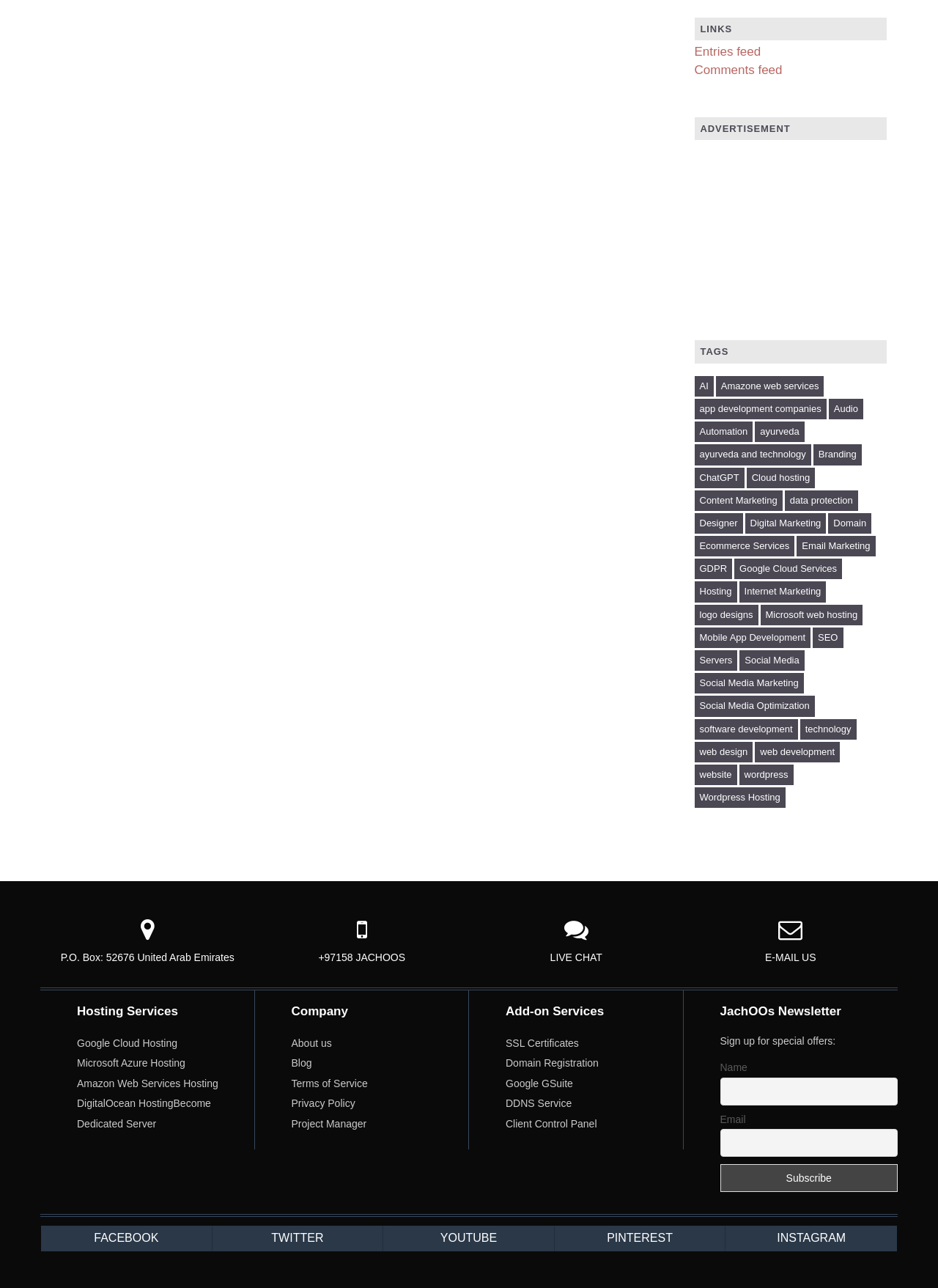Please locate the bounding box coordinates of the element that should be clicked to achieve the given instruction: "Subscribe to the newsletter".

[0.768, 0.904, 0.957, 0.926]